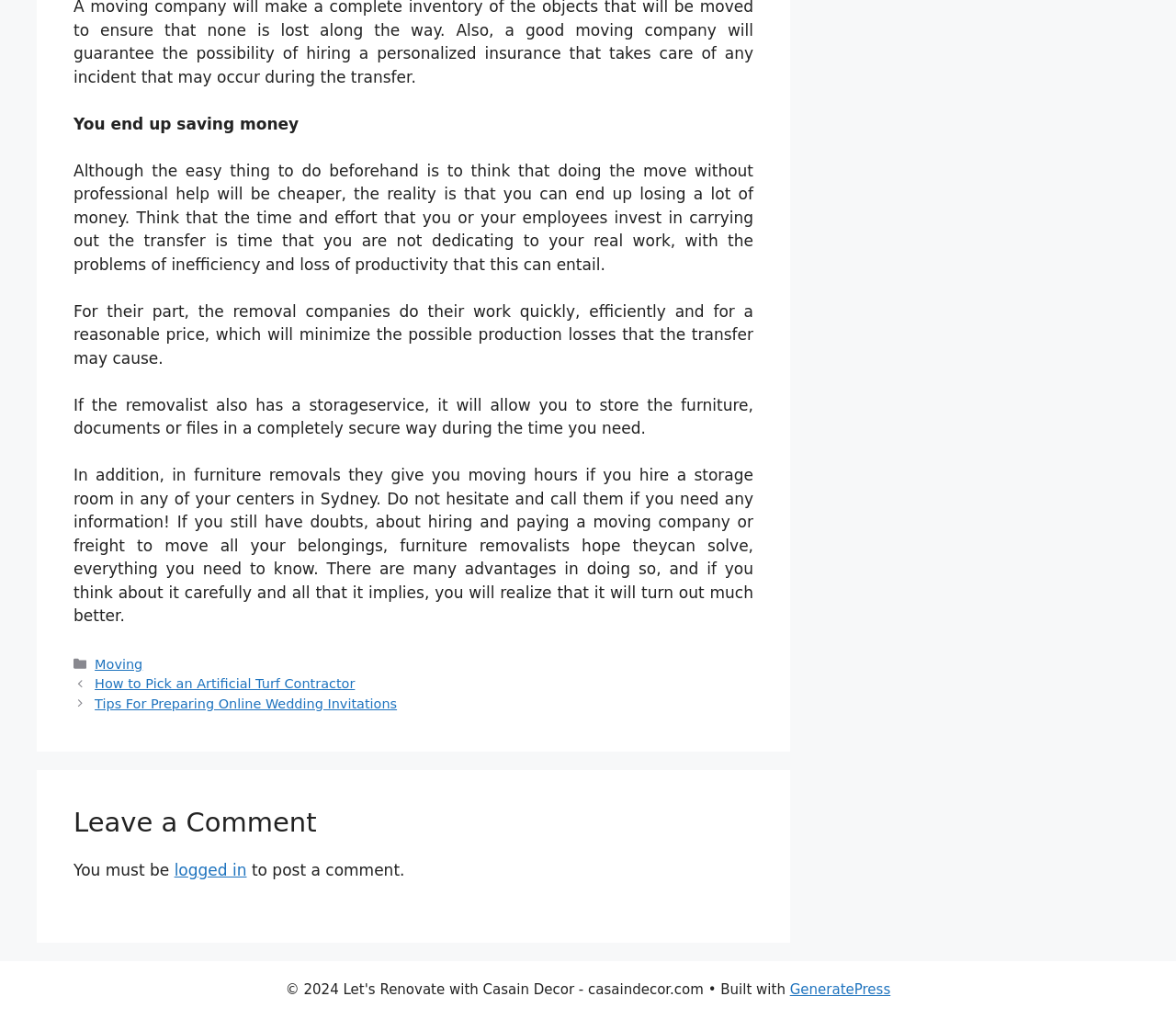Based on the element description: "WHO ARE WE ?", identify the bounding box coordinates for this UI element. The coordinates must be four float numbers between 0 and 1, listed as [left, top, right, bottom].

None